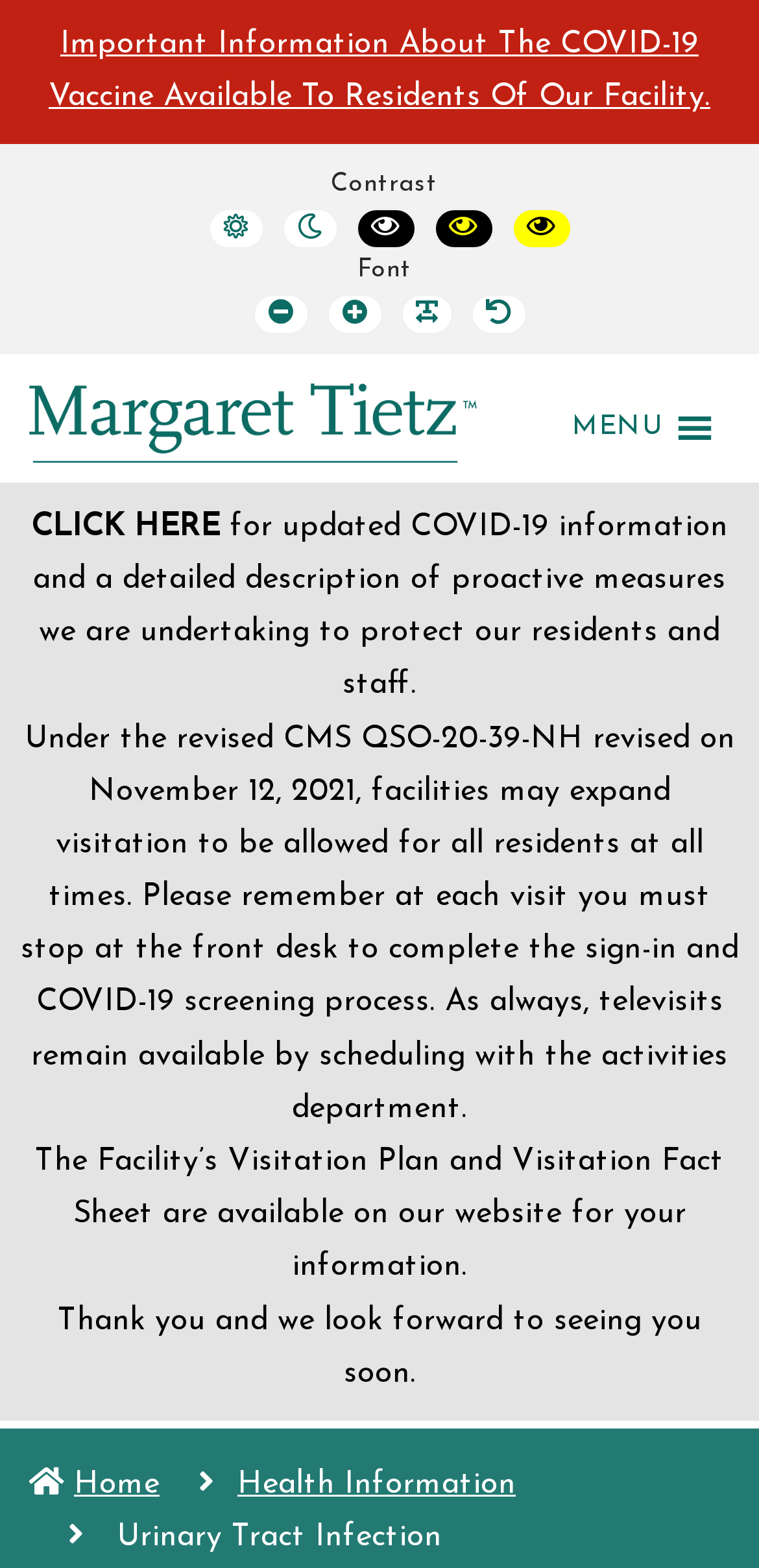Please find the bounding box coordinates for the clickable element needed to perform this instruction: "Learn about Sun Belt".

None